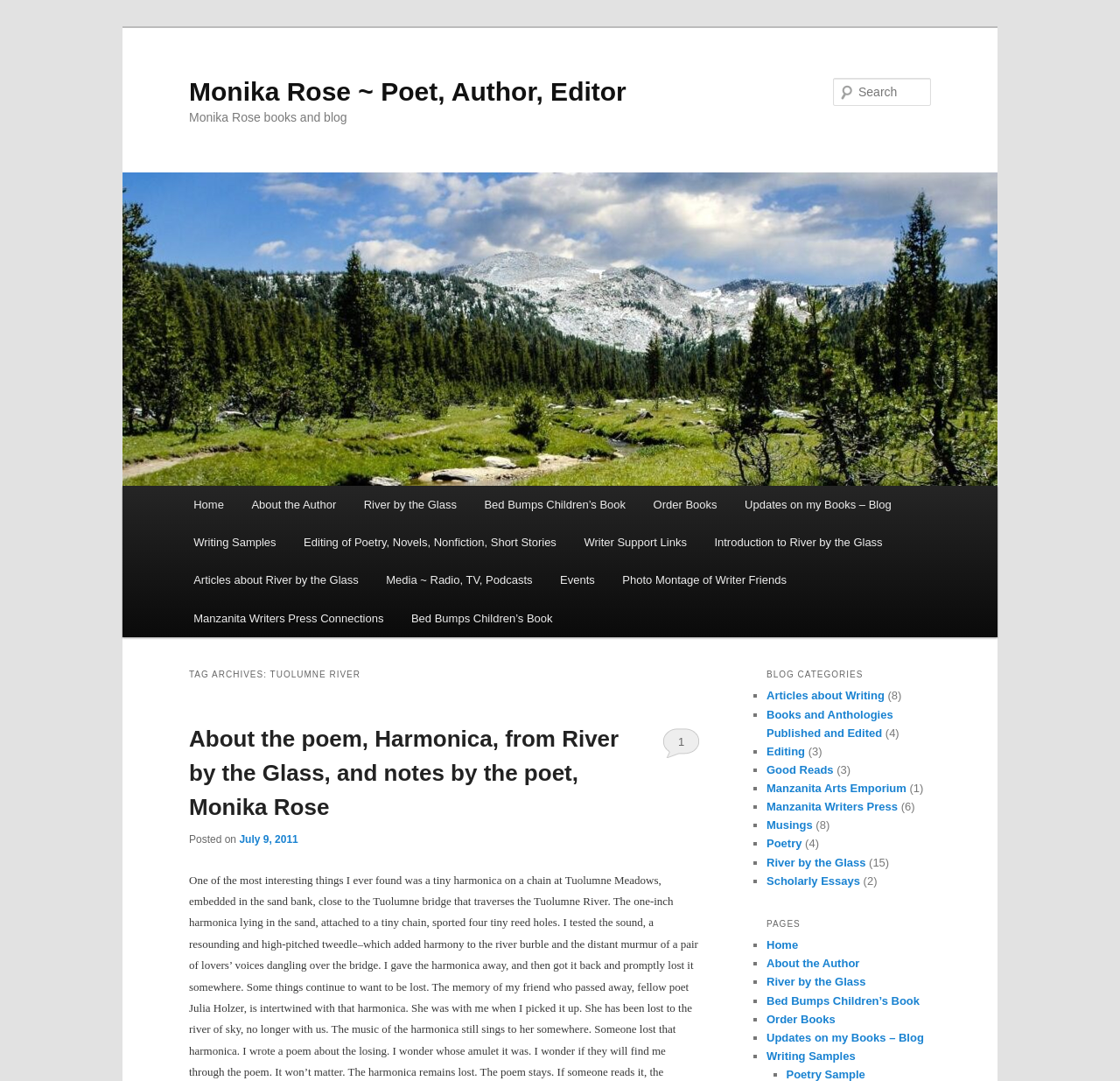Can you pinpoint the bounding box coordinates for the clickable element required for this instruction: "View updates on the blog"? The coordinates should be four float numbers between 0 and 1, i.e., [left, top, right, bottom].

[0.653, 0.449, 0.808, 0.484]